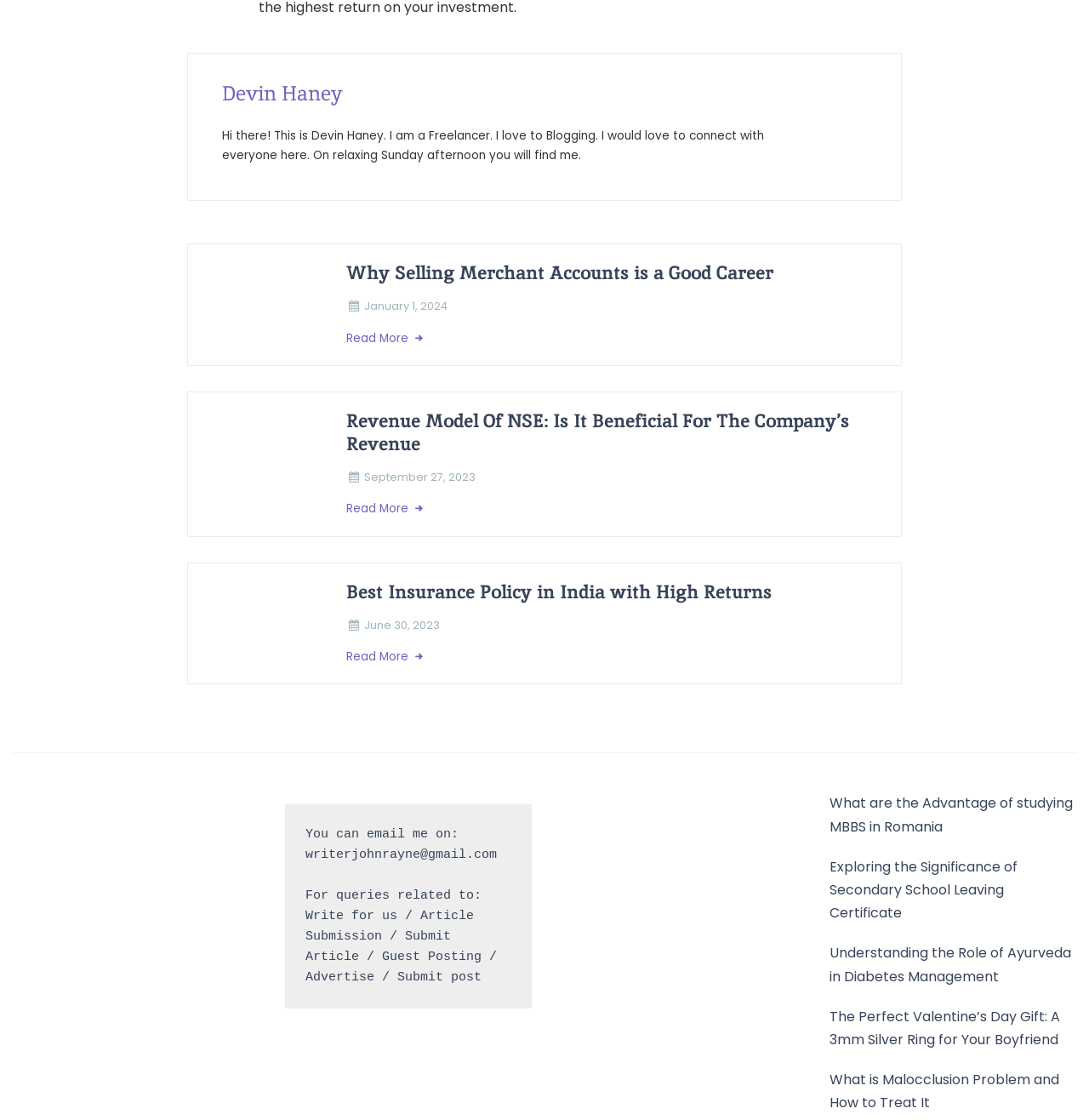Use a single word or phrase to answer the following:
What is the email address provided on the webpage?

writerjohnrayne@gmail.com